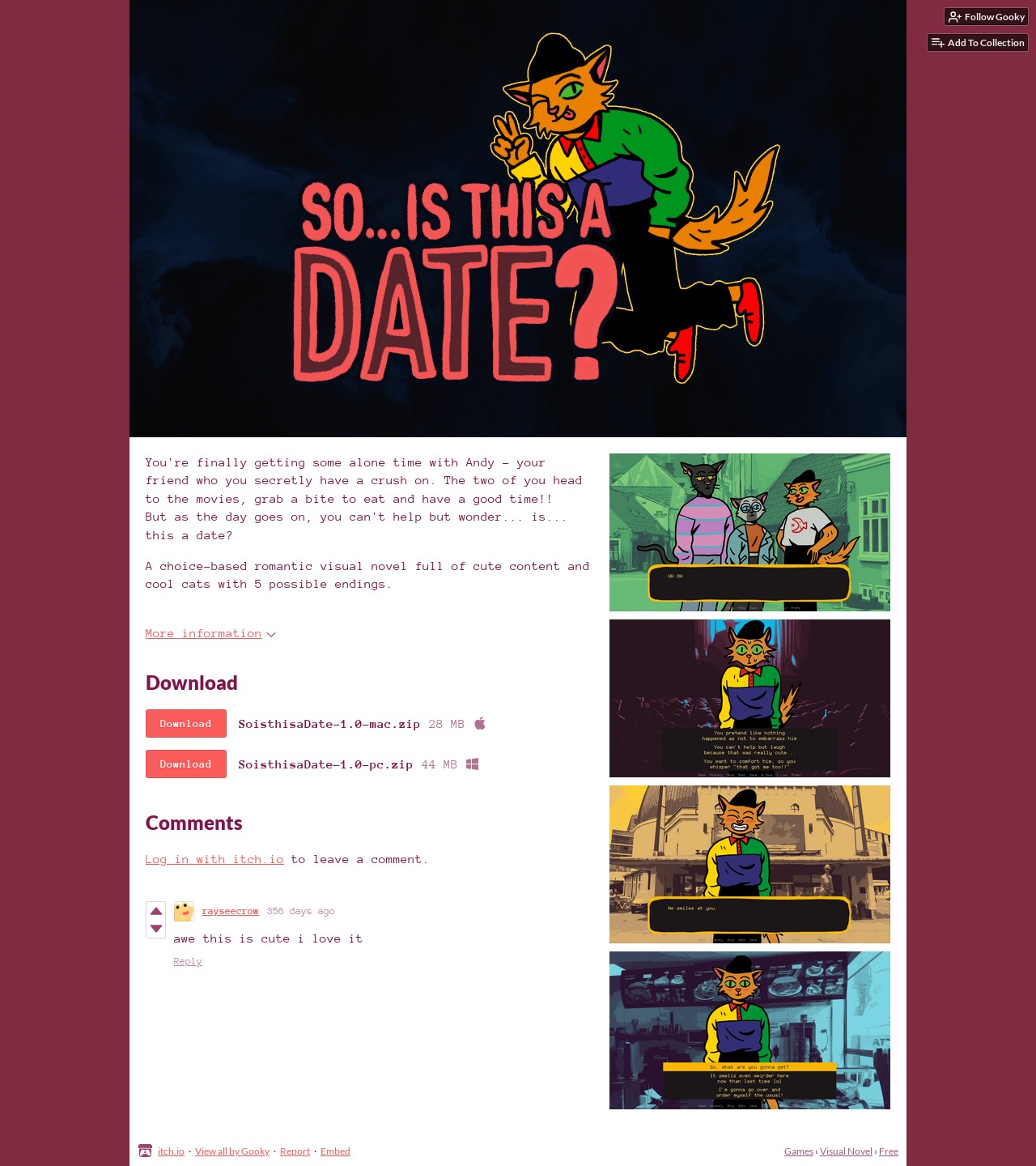Provide the bounding box coordinates for the UI element that is described by this text: "Follow GookyFollowFollowing GookyFollowing". The coordinates should be in the form of four float numbers between 0 and 1: [left, top, right, bottom].

[0.912, 0.007, 0.992, 0.022]